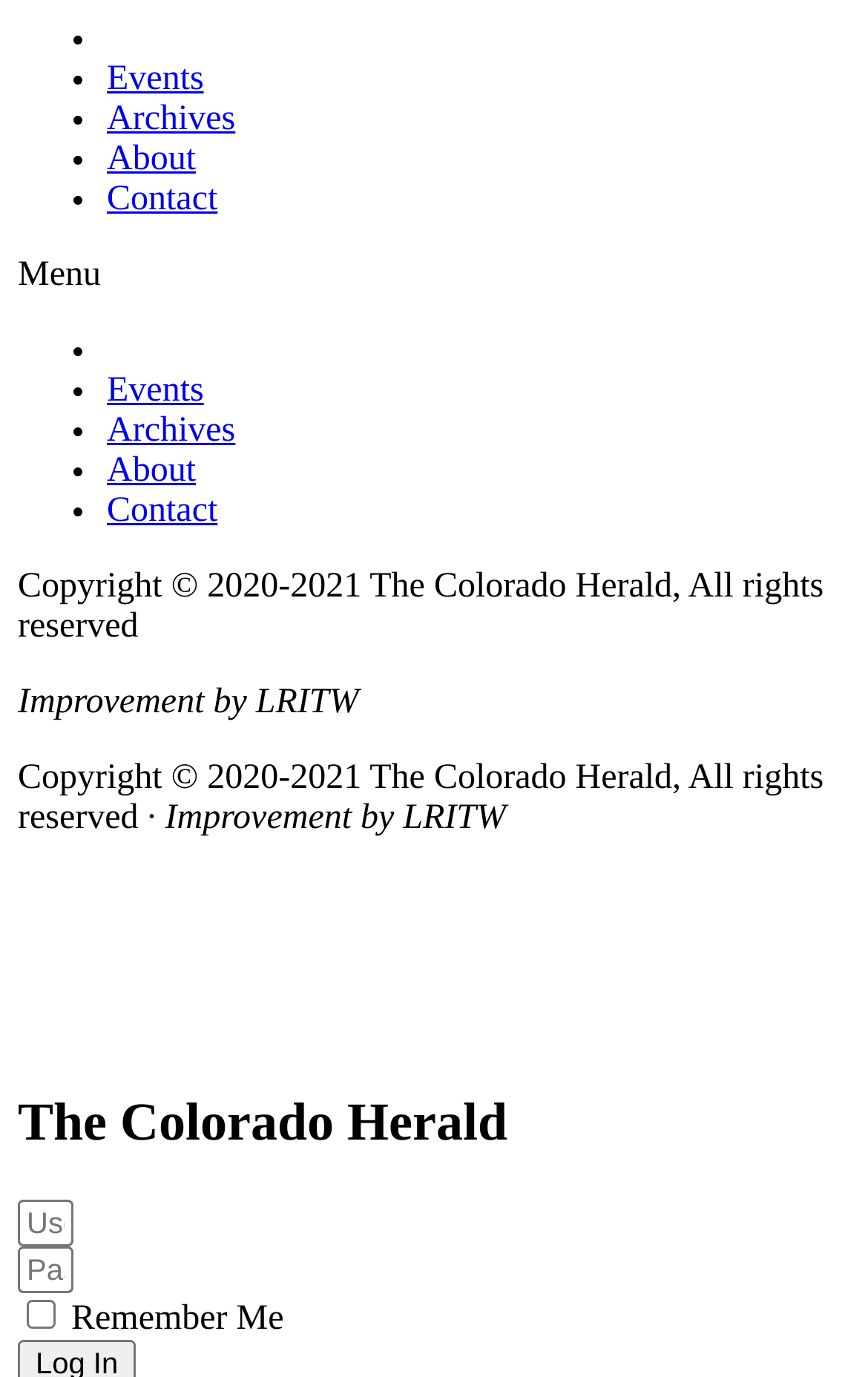Identify the bounding box for the described UI element: "name="pwd" placeholder="Password"".

[0.021, 0.905, 0.085, 0.939]